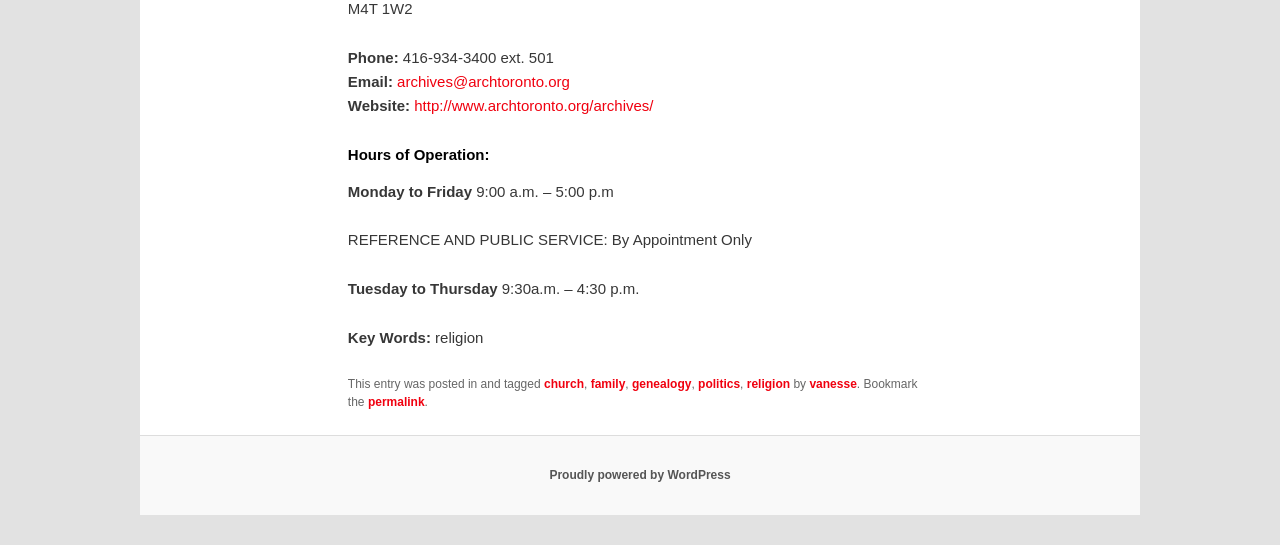What are the keywords related to this entry?
Based on the image, give a one-word or short phrase answer.

religion, church, family, genealogy, politics